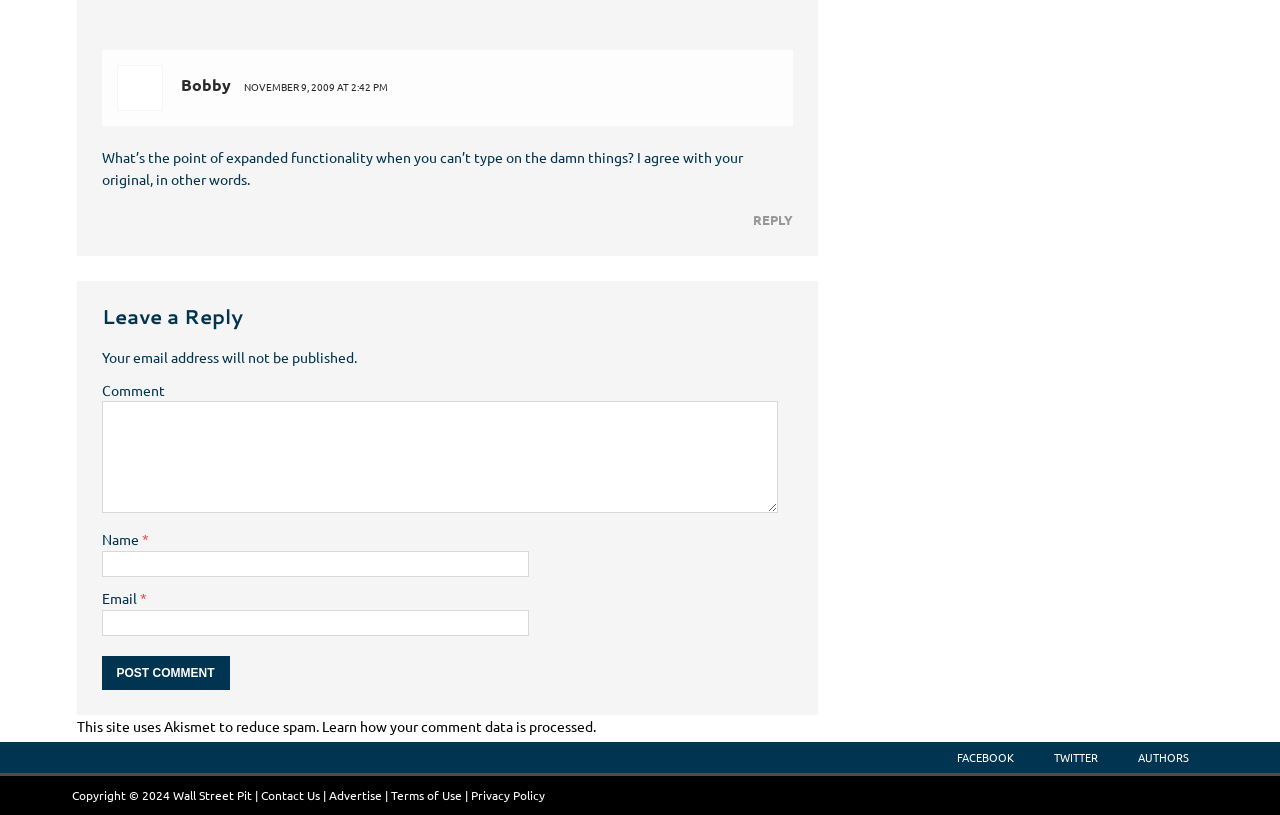Kindly provide the bounding box coordinates of the section you need to click on to fulfill the given instruction: "Type your name".

[0.079, 0.676, 0.413, 0.708]